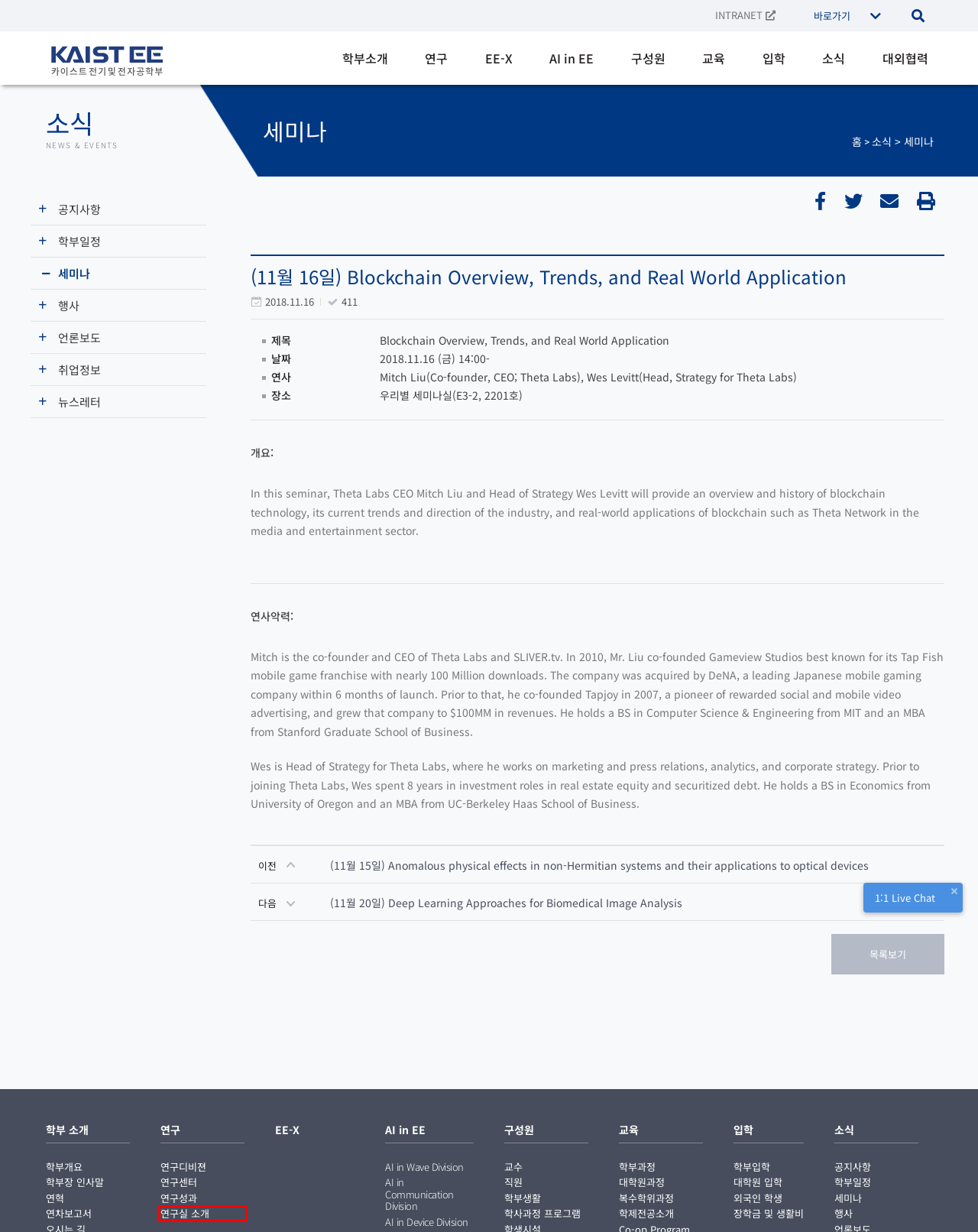Given a screenshot of a webpage with a red bounding box around an element, choose the most appropriate webpage description for the new page displayed after clicking the element within the bounding box. Here are the candidates:
A. 입학 (학부입학) - KAIST 전기 및 전자공학부
B. 소식 (언론보도) - KAIST 전기 및 전자공학부
C. 연구실 소개 (Wave) - KAIST 전기 및 전자공학부
D. 교육 (학부과정-교과과정[리스트]) - KAIST 전기 및 전자공학부
E. 교육 (대학원과정-교과과정[리스트]) - KAIST 전기 및 전자공학부
F. 소식 (뉴스레터) - KAIST 전기 및 전자공학부
G. 학사과정 프로그램 (개별연구/졸업연구/URP) - KAIST 전기 및 전자공학부
H. AI in Wave Division - KAIST 전기 및 전자공학부

C